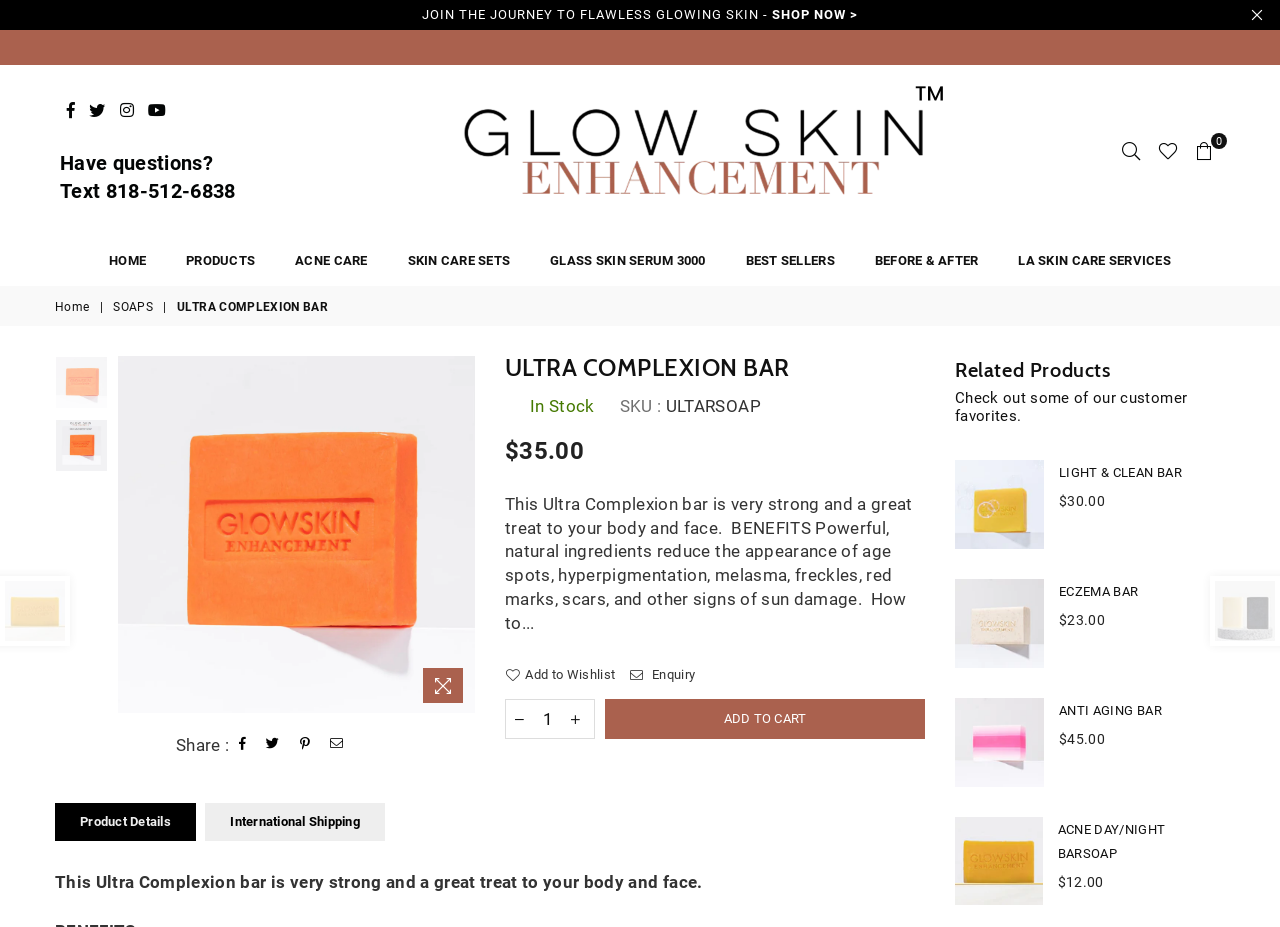Generate the text of the webpage's primary heading.

ULTRA COMPLEXION BAR